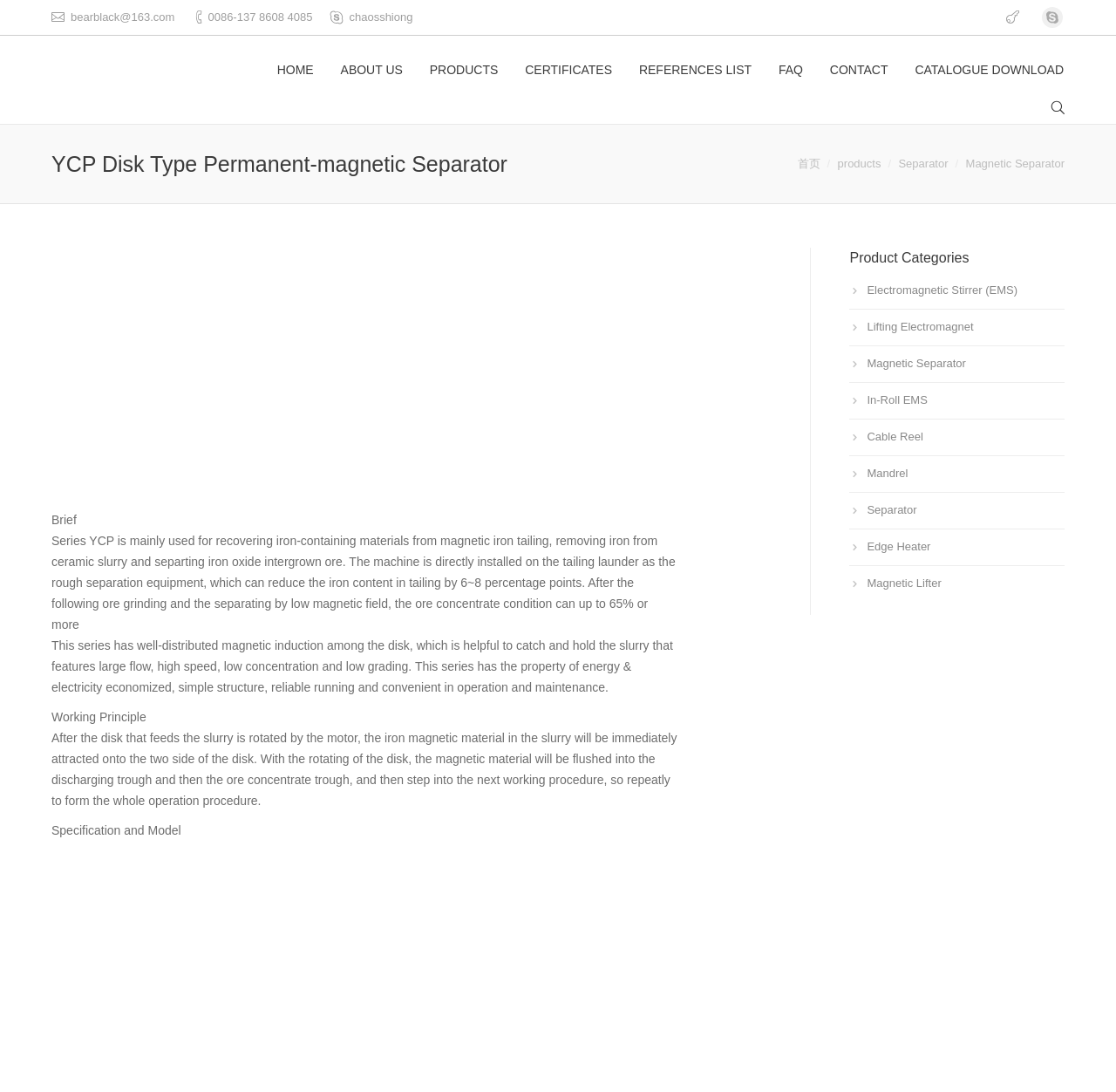Can you find the bounding box coordinates for the element to click on to achieve the instruction: "Click the PRODUCTS link"?

[0.384, 0.052, 0.447, 0.076]